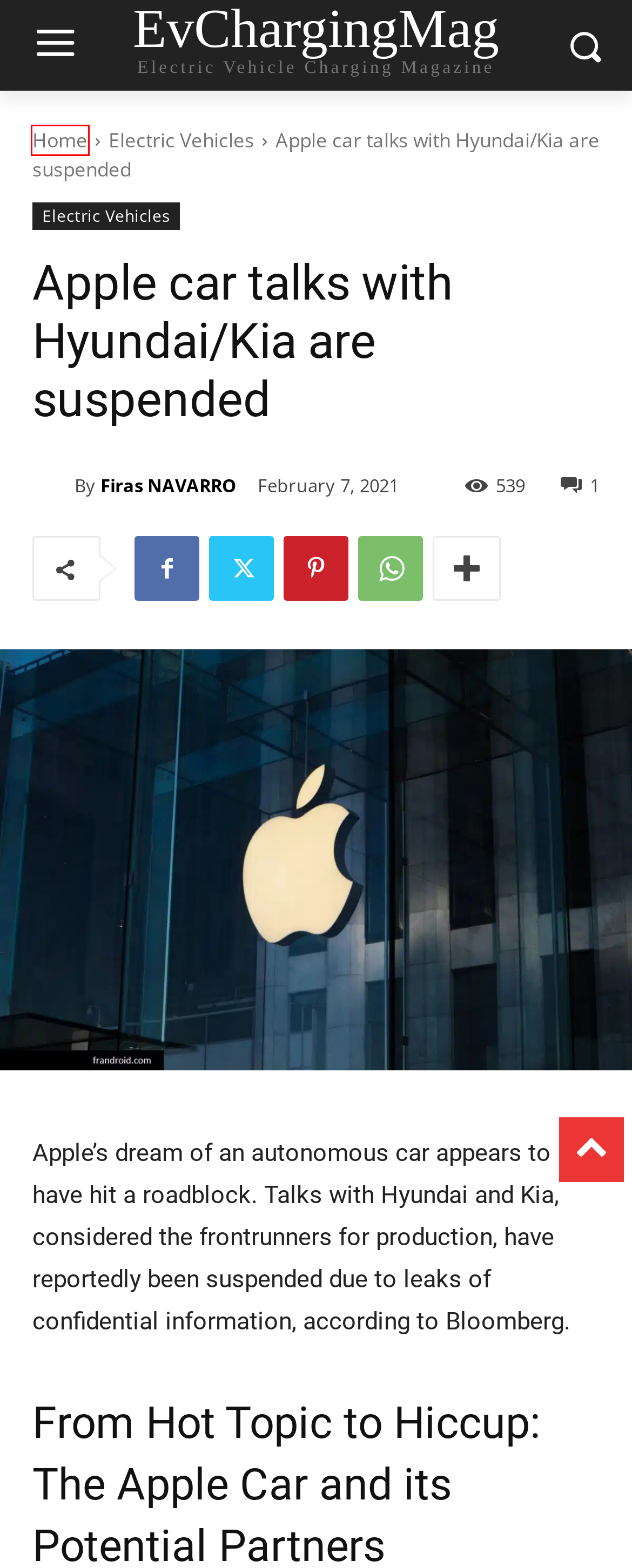Inspect the screenshot of a webpage with a red rectangle bounding box. Identify the webpage description that best corresponds to the new webpage after clicking the element inside the bounding box. Here are the candidates:
A. Electric Vehicle Charging Magazine - EvChargingMag
B. Ev.energy and Flexitricity Unlock EV Potential with Smart Charging - EvChargingMag
C. Can Electrical Cars Be Stolen? 4 Ways Your Electrical Car Can Be Theft-Proof - EvChargingMag
D. How to consume less with an electric car? - EvChargingMag
E. Privacy Policy - EvChargingMag
F. Electric Vehicles Archives - EvChargingMag
G. Firas NAVARRO, Author at EvChargingMag
H. DHS Unveils $4.8M Beam Global EV Charging Initiative - EvChargingMag

A